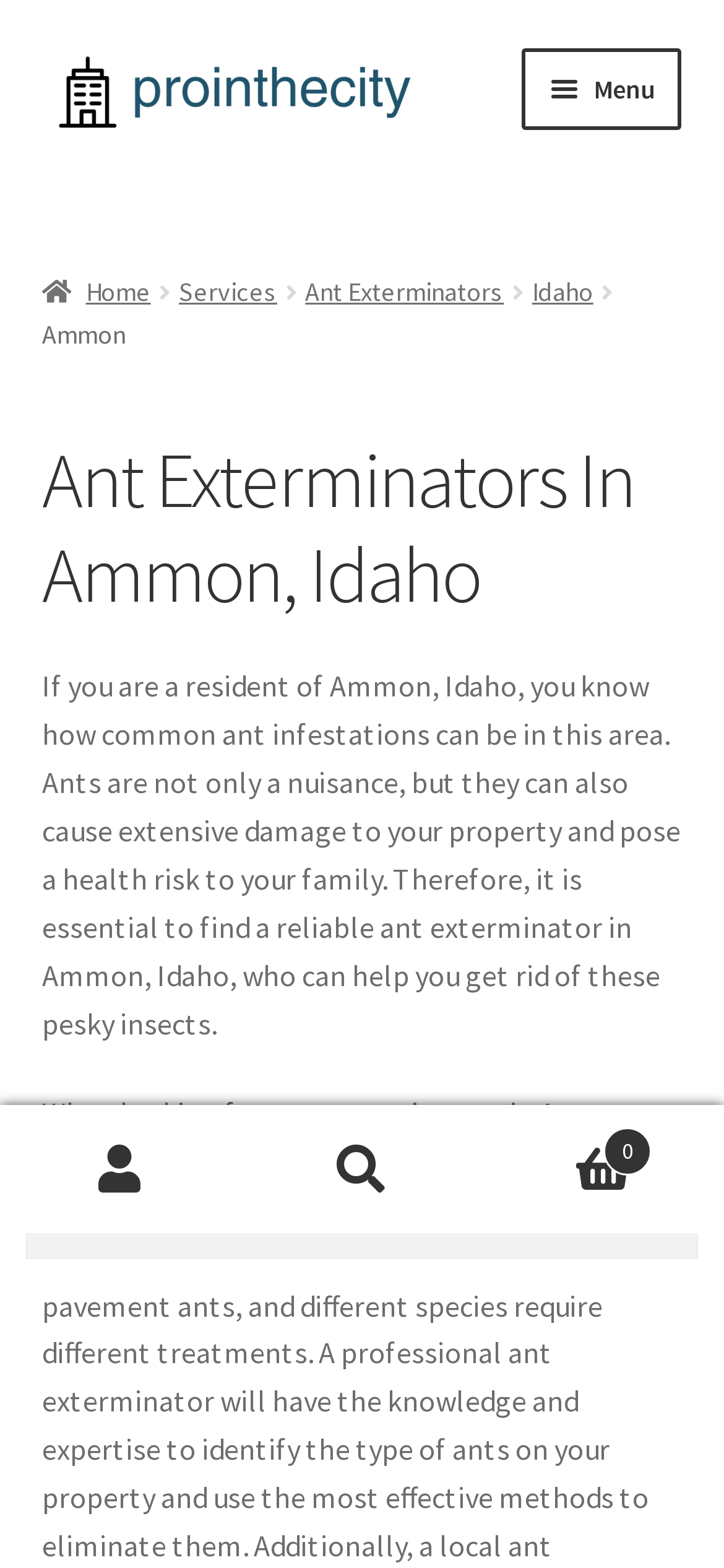Find the bounding box coordinates of the element you need to click on to perform this action: 'click search button'. The coordinates should be represented by four float values between 0 and 1, in the format [left, top, right, bottom].

None